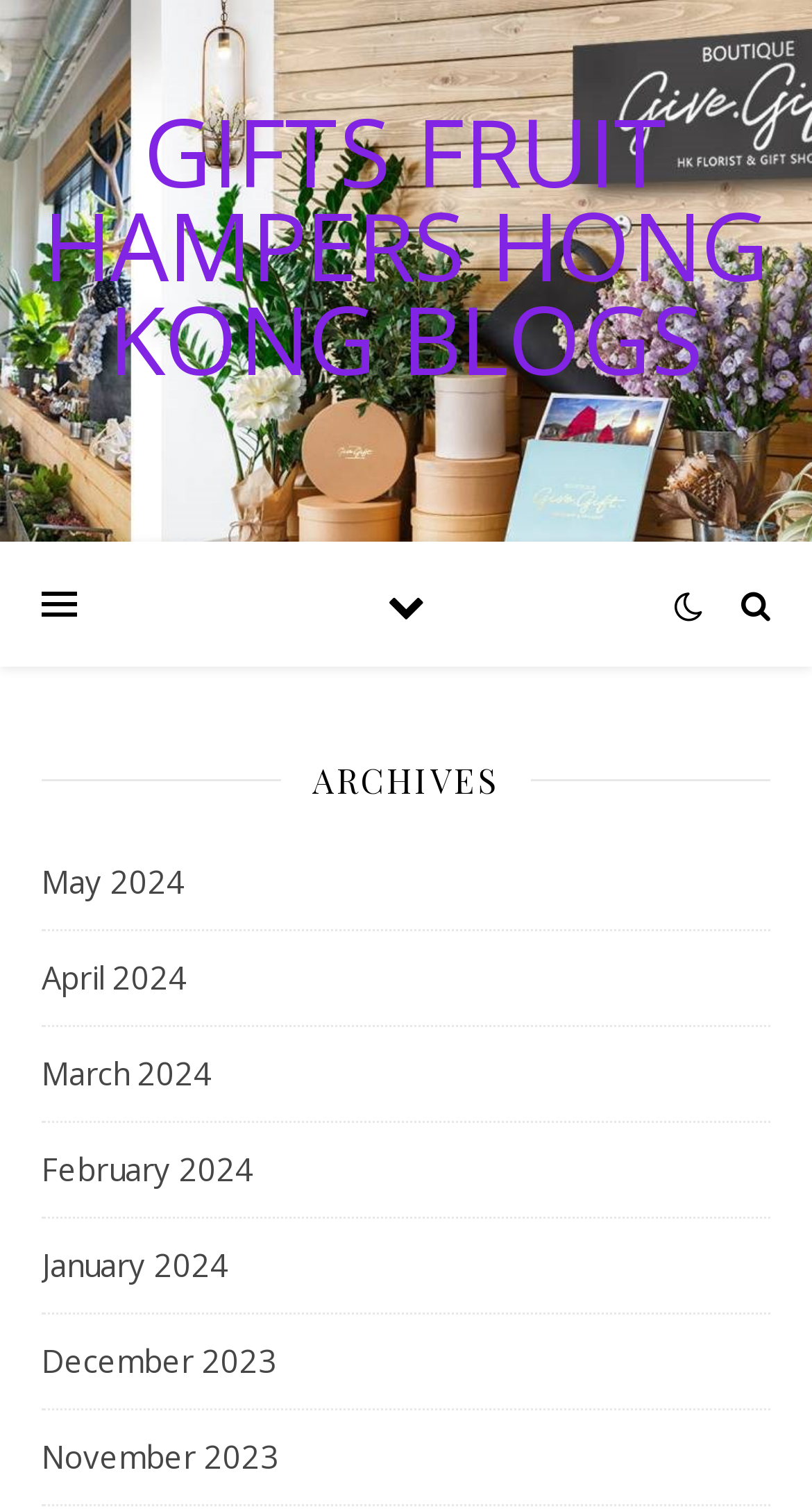Pinpoint the bounding box coordinates of the area that should be clicked to complete the following instruction: "go to May 2024 blog". The coordinates must be given as four float numbers between 0 and 1, i.e., [left, top, right, bottom].

[0.051, 0.553, 0.228, 0.615]